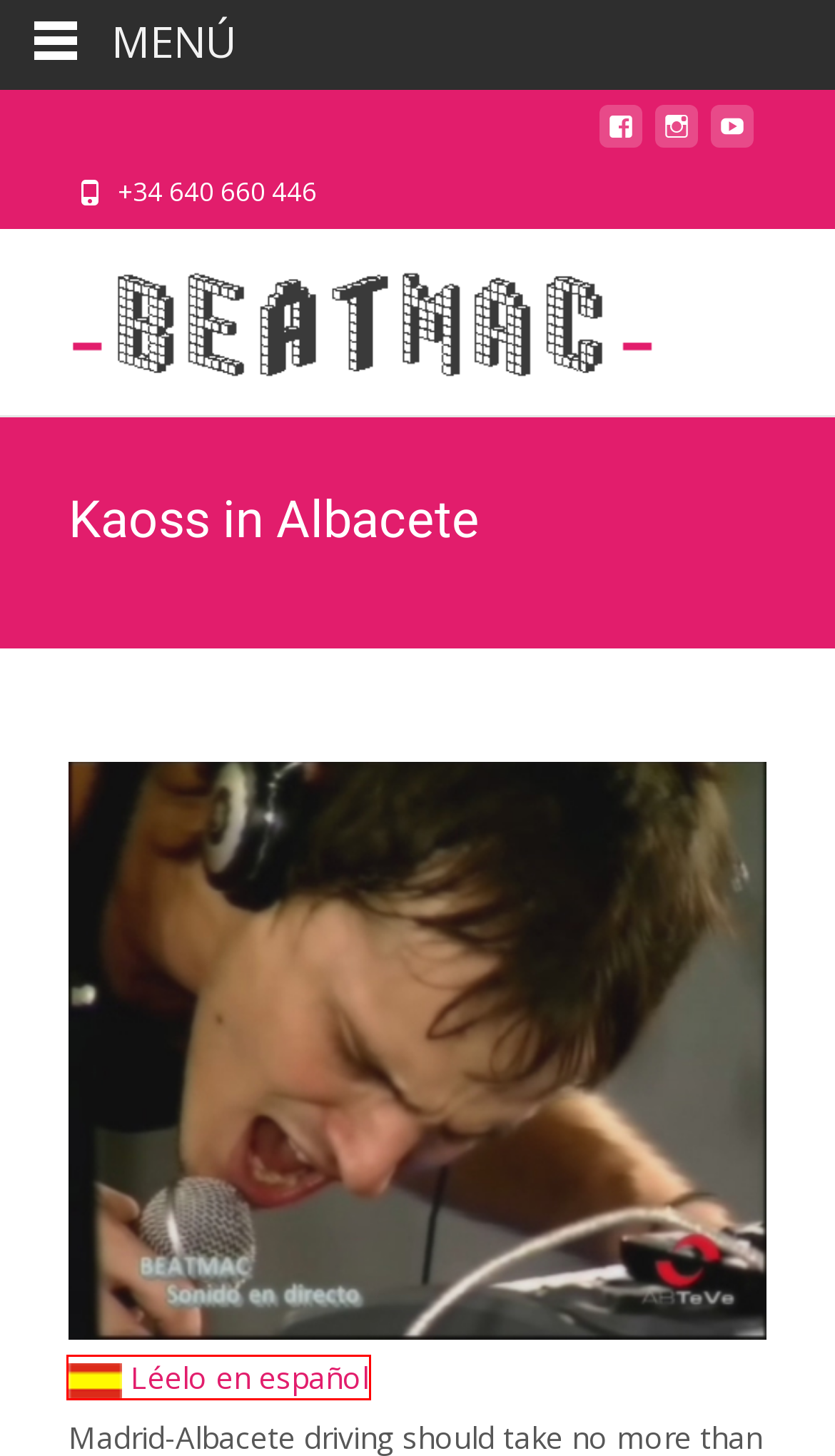Examine the screenshot of a webpage with a red bounding box around an element. Then, select the webpage description that best represents the new page after clicking the highlighted element. Here are the descriptions:
A. albacete | Raúl Beatmac
B. loops | Raúl Beatmac
C. Beatmac - Beatbox Live Looping Improvisation
D. concierto | Raúl Beatmac
E. feria | Raúl Beatmac
F. En Albacete con cierto desconcierto | Raúl Beatmac
G. Herramienta de blog, plataforma de publicación y CMS – WordPress.org España
H. beatboxing | Raúl Beatmac

F